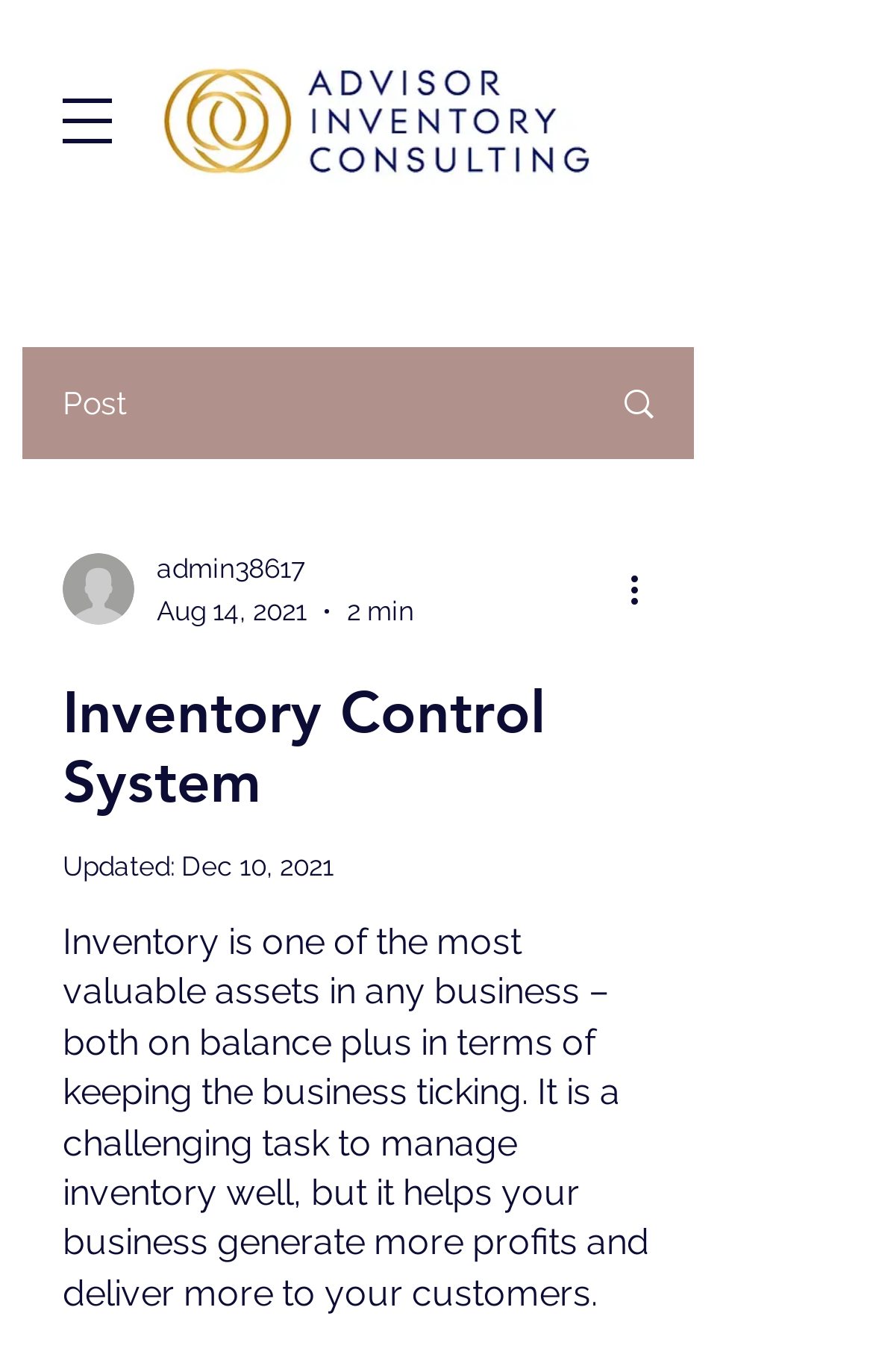What is the date of the last update?
Please give a detailed and elaborate explanation in response to the question.

I found the date of the last update by looking at the static text element with the text 'Updated:' and the corresponding generic element with the text 'Dec 10, 2021' which is located below the heading element.